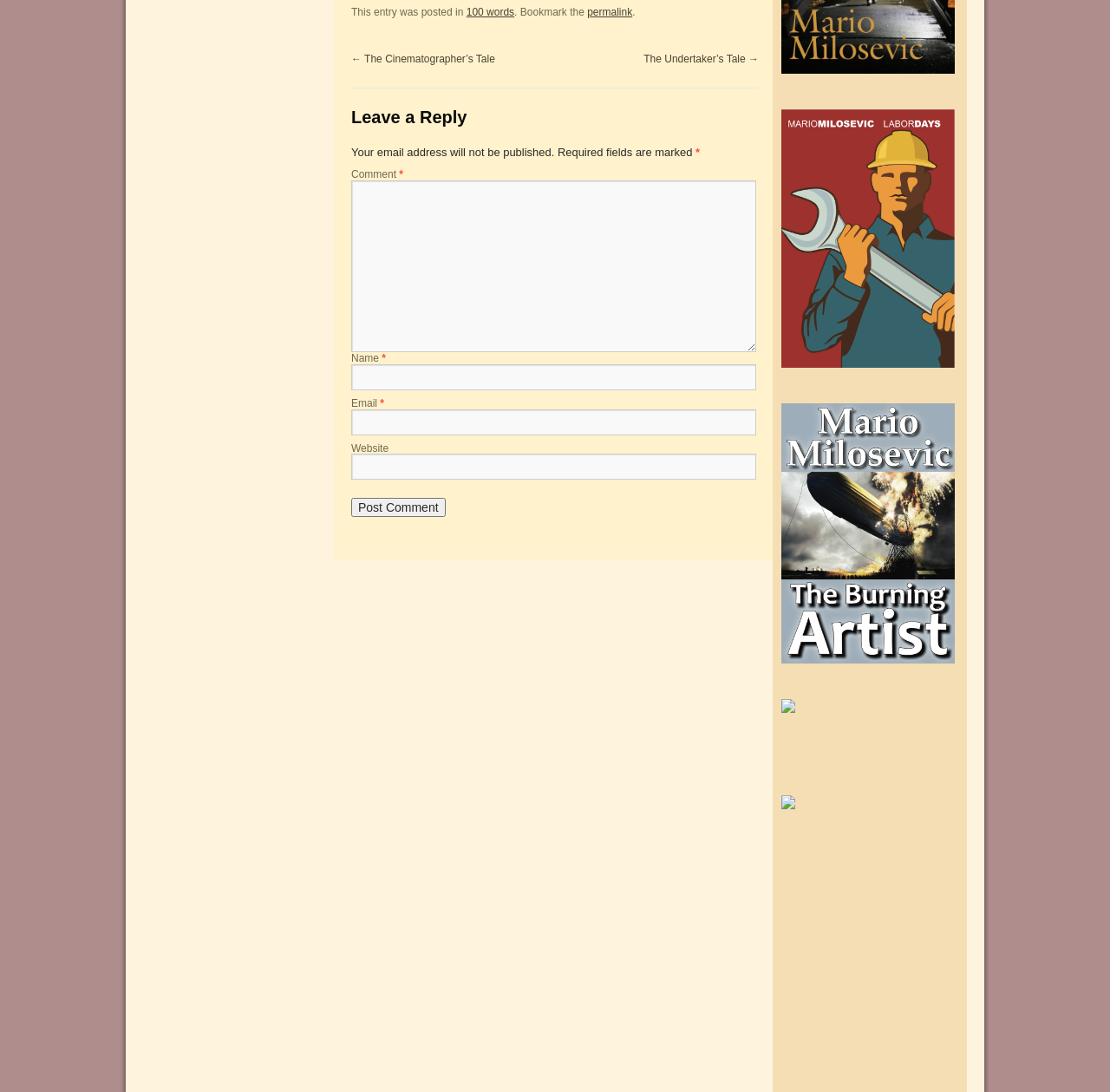Show the bounding box coordinates for the HTML element as described: "parent_node: Website name="url"".

[0.316, 0.416, 0.681, 0.439]